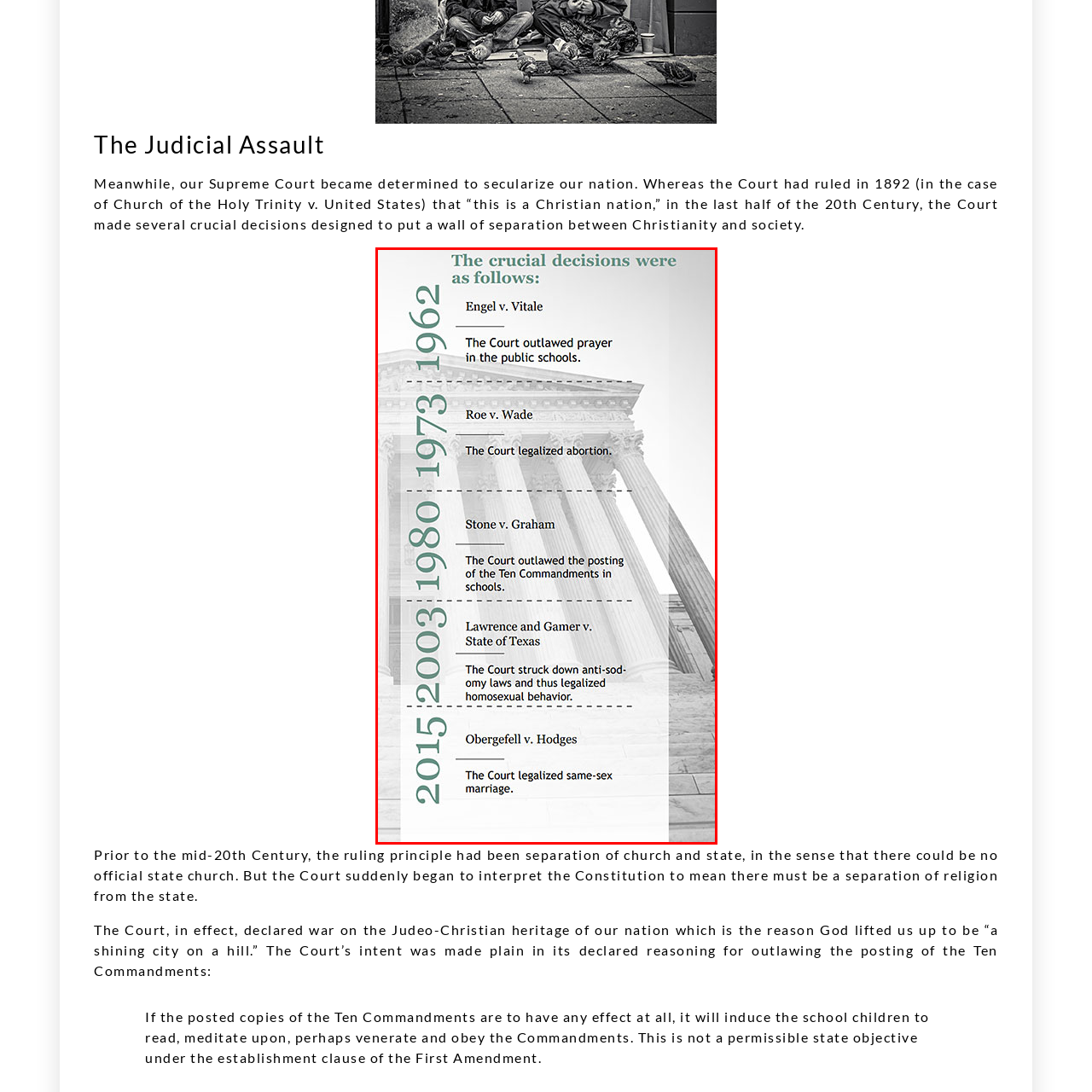Offer a detailed explanation of the scene within the red bounding box.

The image titled "The Crucial Decisions" visually encapsulates pivotal Supreme Court rulings that have shaped the legal landscape regarding religion and civil rights in the United States. It features a backdrop of the iconic columns of a courthouse, symbolizing the authority and weight of judicial decisions.

Prominently displayed are key court cases and their respective outcomes, sequentially listed as follows:

1. **Engel v. Vitale (1962)** - Prohibiting prayer in public schools.
2. **Roe v. Wade (1973)** - Legalizing abortion.
3. **Stone v. Graham (1980)** - Outlawing the posting of the Ten Commandments in schools.
4. **Lawrence and Garner v. State of Texas (2003)** - Striking down anti-sodomy laws, thus legalizing homosexual behavior.
5. **Obergefell v. Hodges (2015)** - Legalizing same-sex marriage.

This graphic serves as a reminder of the significant judicial changes that have contributed to the ongoing conversation about the separation of church and state, as well as evolving interpretations of individual rights in the context of American law.